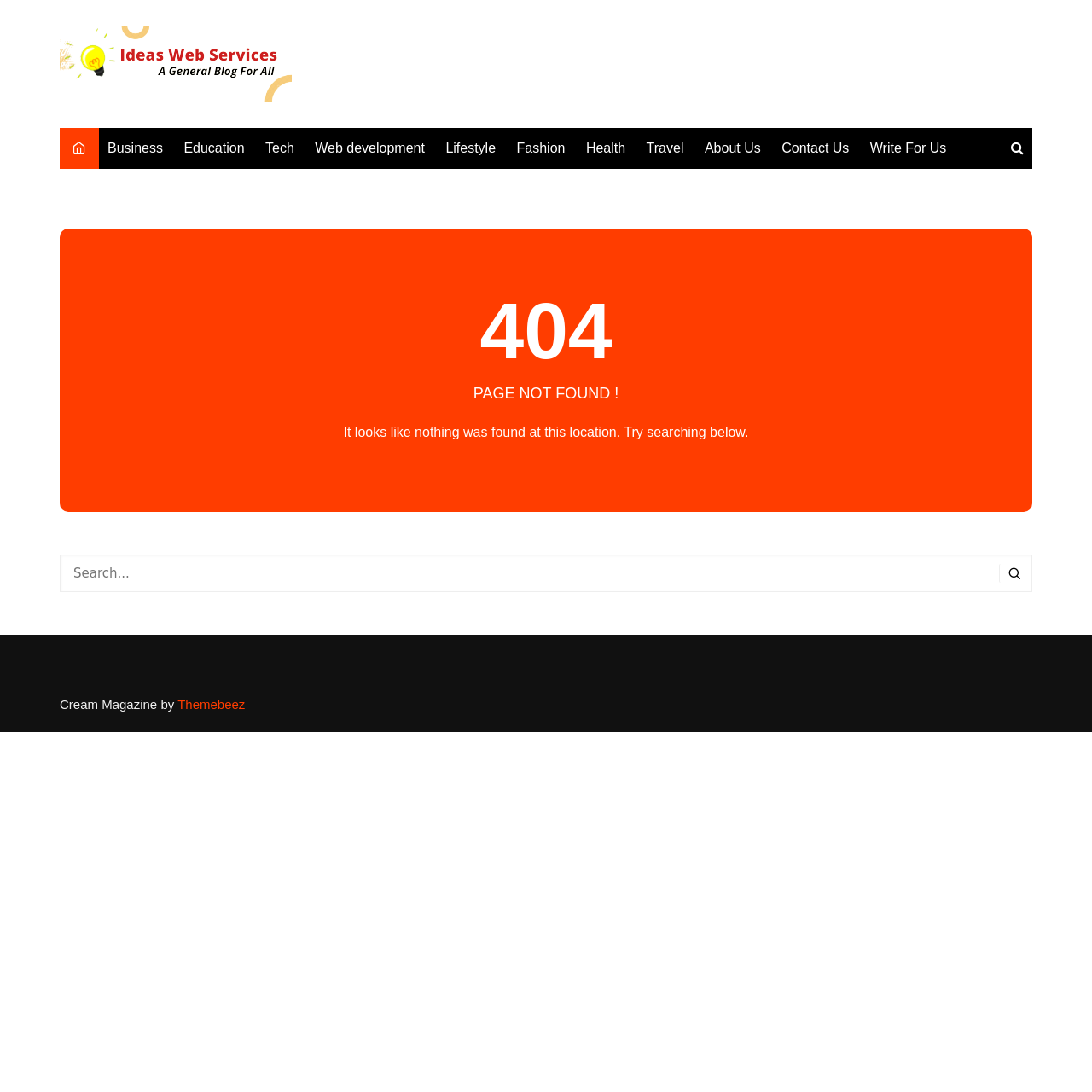What is the purpose of the search box?
Please provide a comprehensive answer based on the information in the image.

The search box is located below the error message, and it allows users to search for content on the website. It has a placeholder text 'Search...' and a search button with a magnifying glass icon.